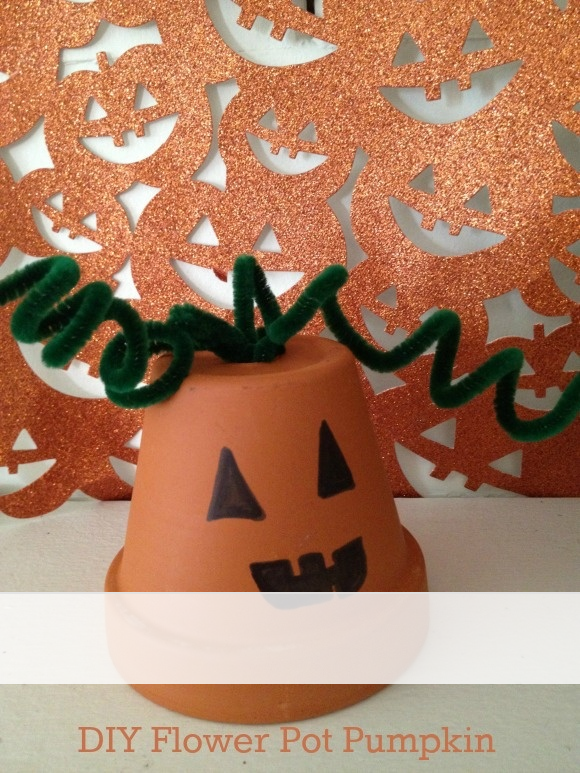What is the shape of the eyes on the pumpkin face?
Using the information presented in the image, please offer a detailed response to the question.

According to the caption, the pumpkin face has 'painted triangular eyes', which suggests that the eyes are triangular in shape.